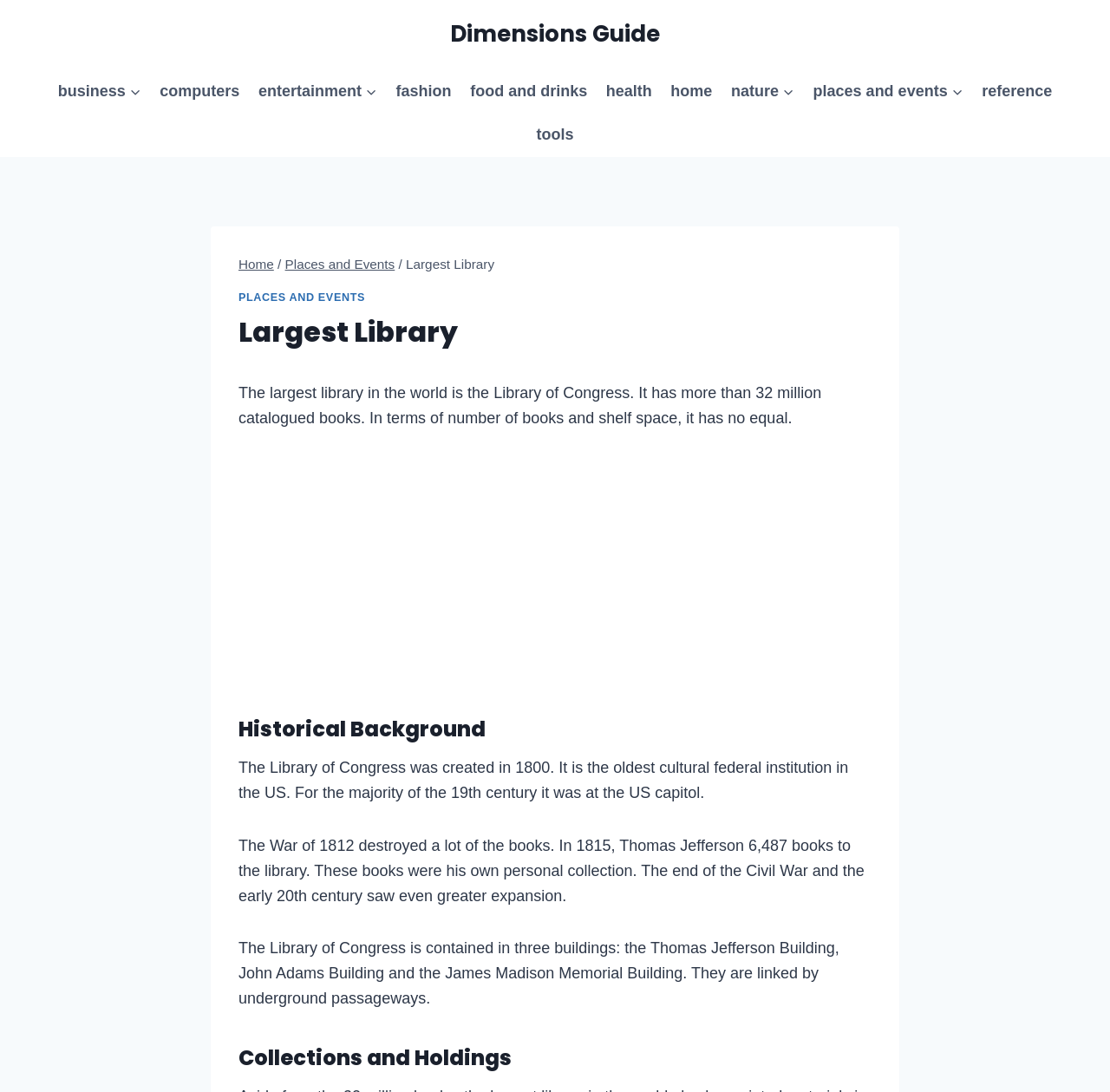Predict the bounding box coordinates of the UI element that matches this description: "Tools". The coordinates should be in the format [left, top, right, bottom] with each value between 0 and 1.

[0.475, 0.104, 0.525, 0.144]